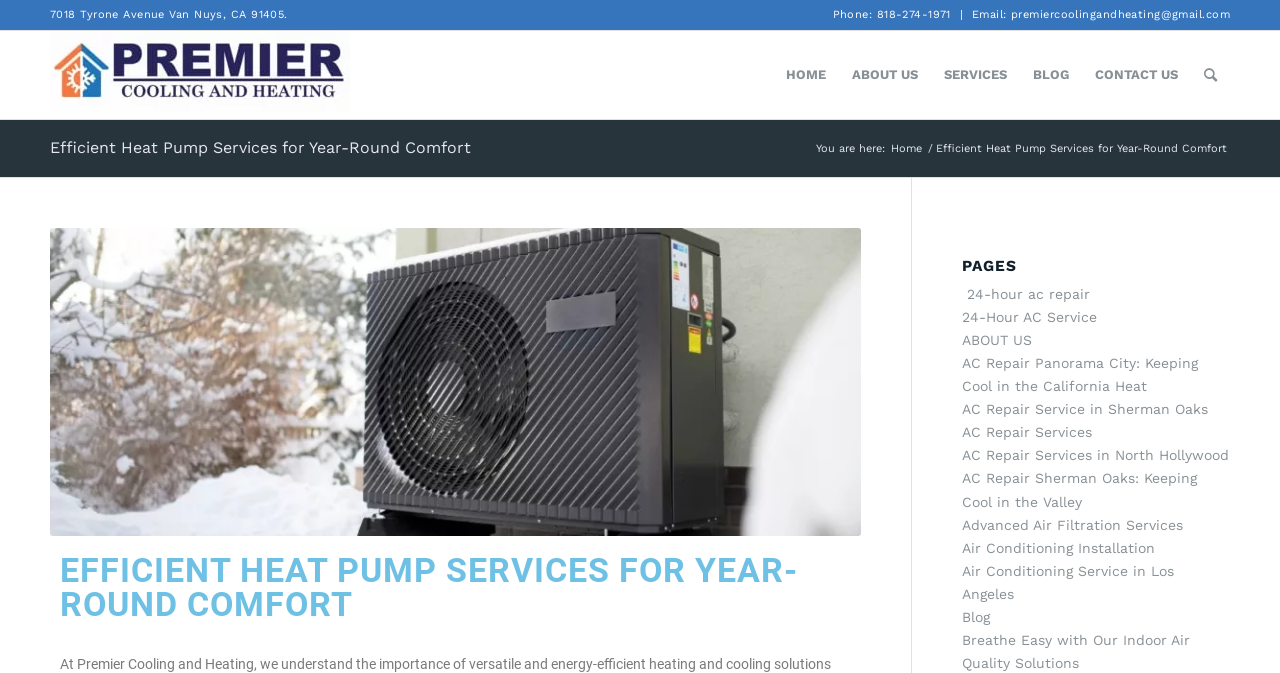Identify the bounding box coordinates for the element you need to click to achieve the following task: "Read the blog". Provide the bounding box coordinates as four float numbers between 0 and 1, in the form [left, top, right, bottom].

[0.797, 0.046, 0.845, 0.177]